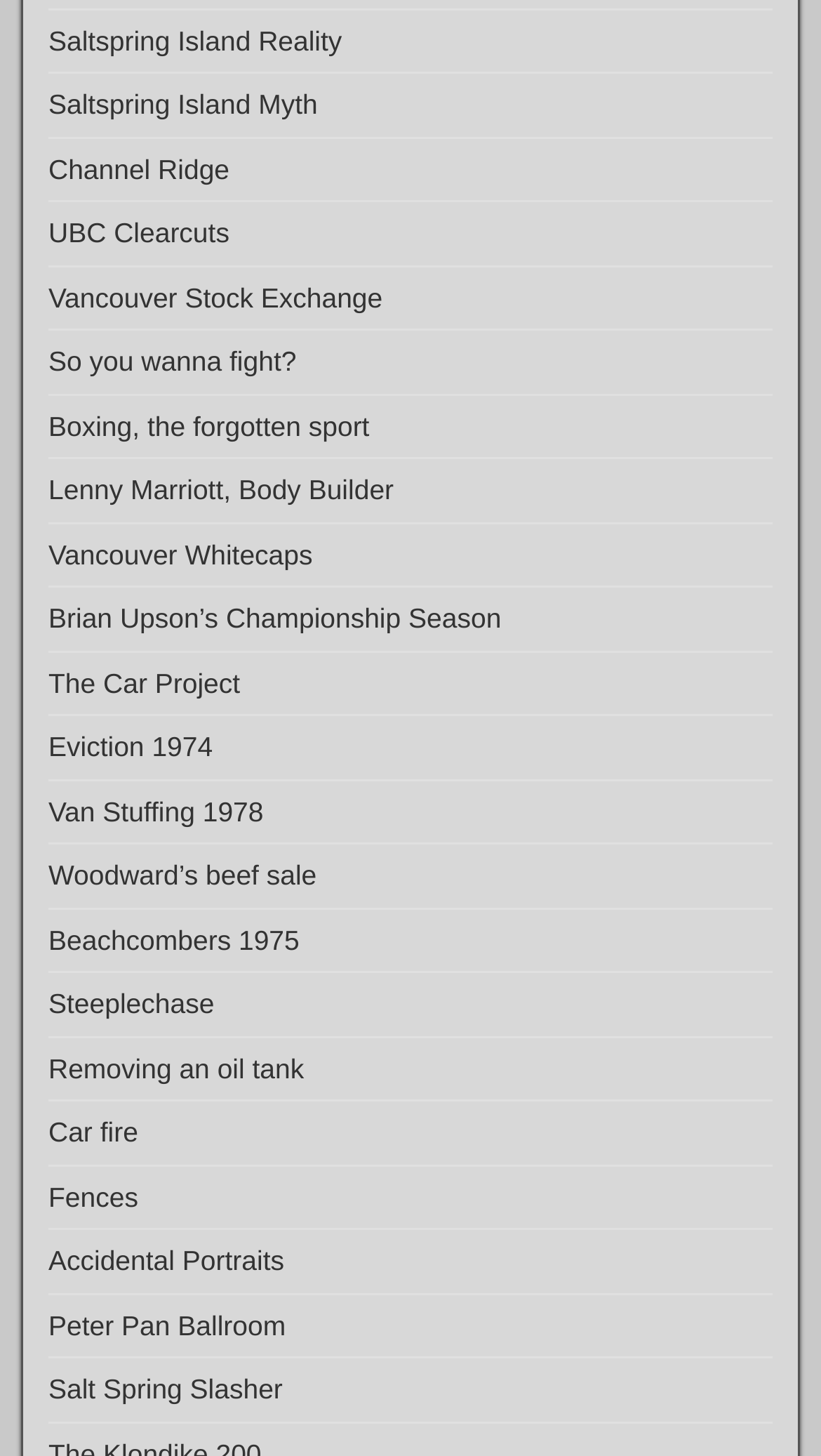Provide a short answer using a single word or phrase for the following question: 
Are the links organized in a specific order?

No